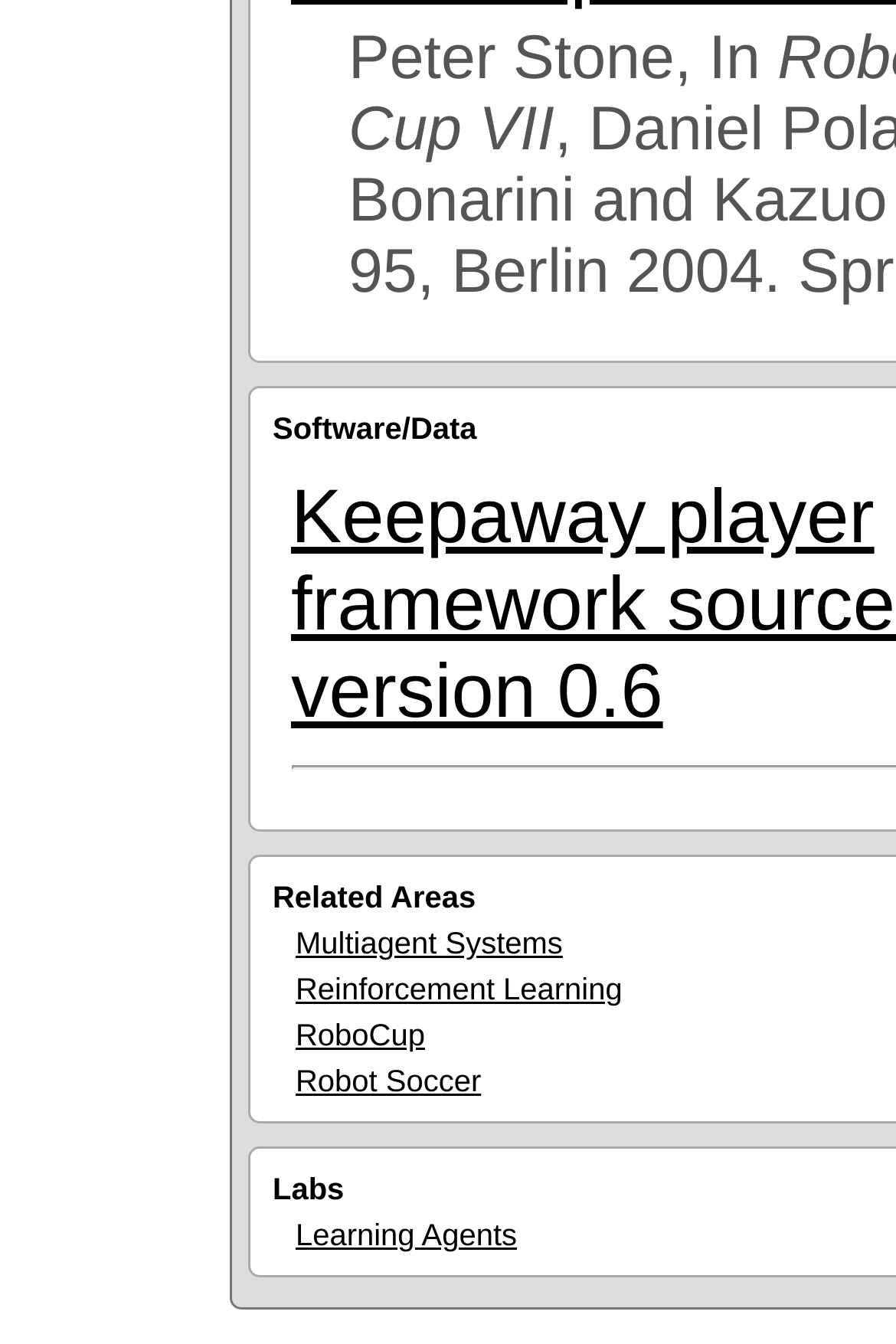Determine the bounding box coordinates of the UI element described by: "Labs".

[0.304, 0.872, 0.384, 0.898]